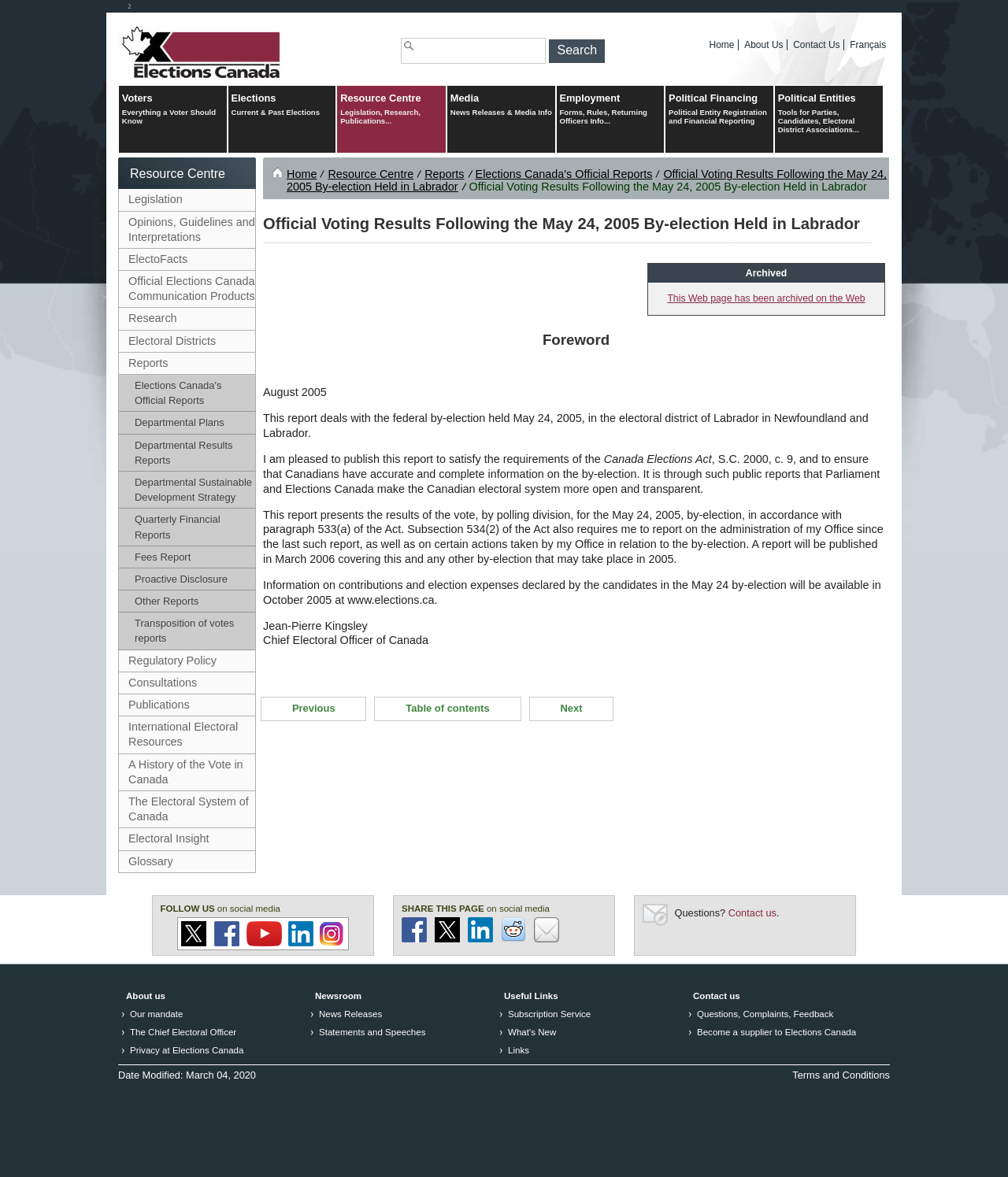Please identify the bounding box coordinates of the element that needs to be clicked to execute the following command: "Go to Home". Provide the bounding box using four float numbers between 0 and 1, formatted as [left, top, right, bottom].

[0.704, 0.033, 0.729, 0.043]